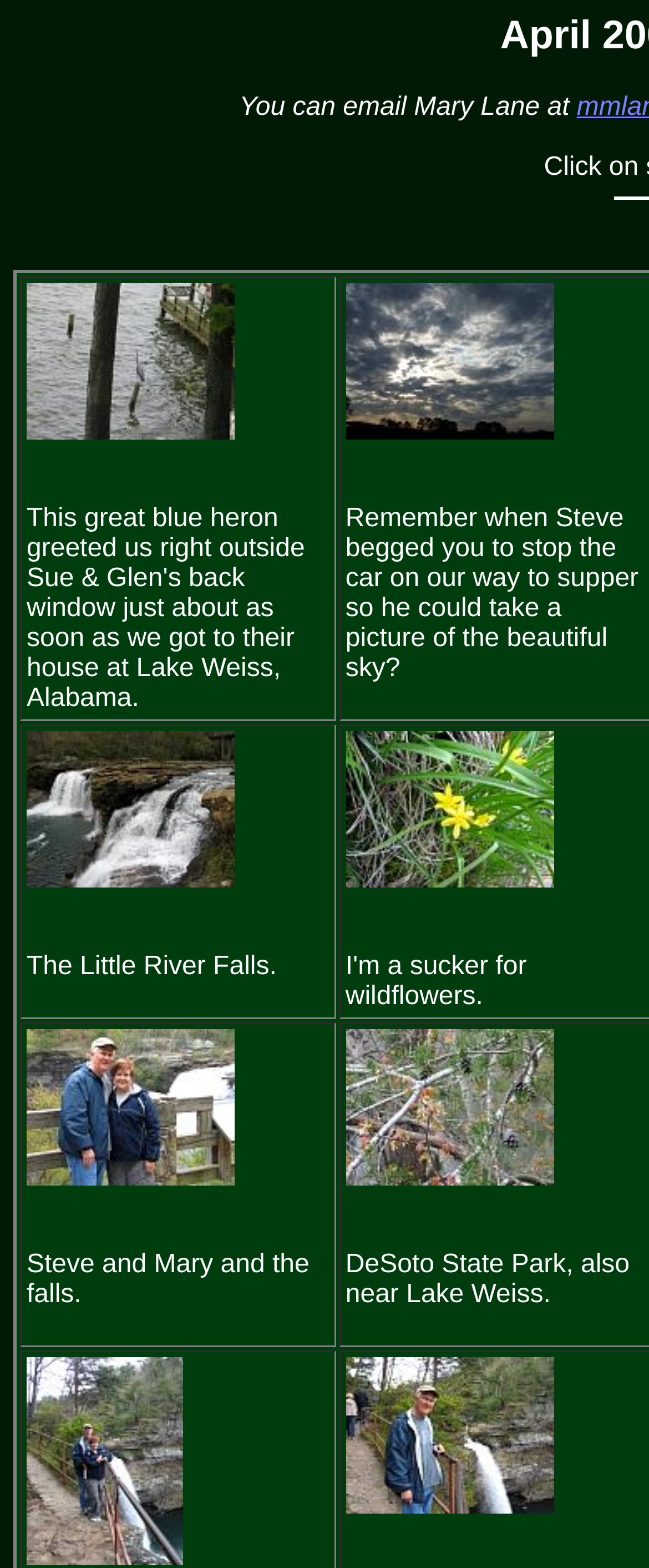What is the location of Sue and Glen's house?
Answer with a single word or phrase by referring to the visual content.

Lake Weiss, Alabama